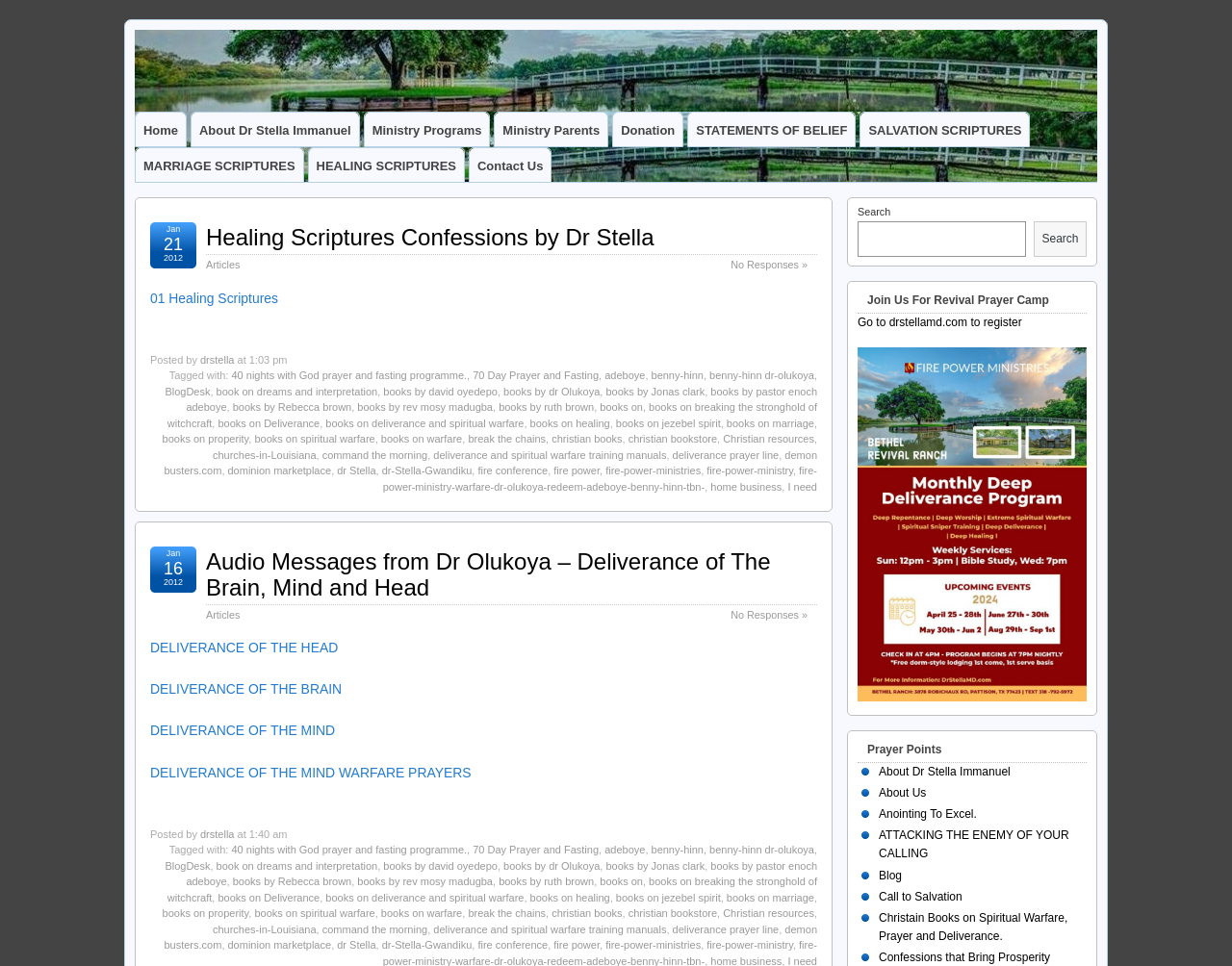Calculate the bounding box coordinates for the UI element based on the following description: "books on spiritual warfare". Ensure the coordinates are four float numbers between 0 and 1, i.e., [left, top, right, bottom].

[0.207, 0.939, 0.304, 0.951]